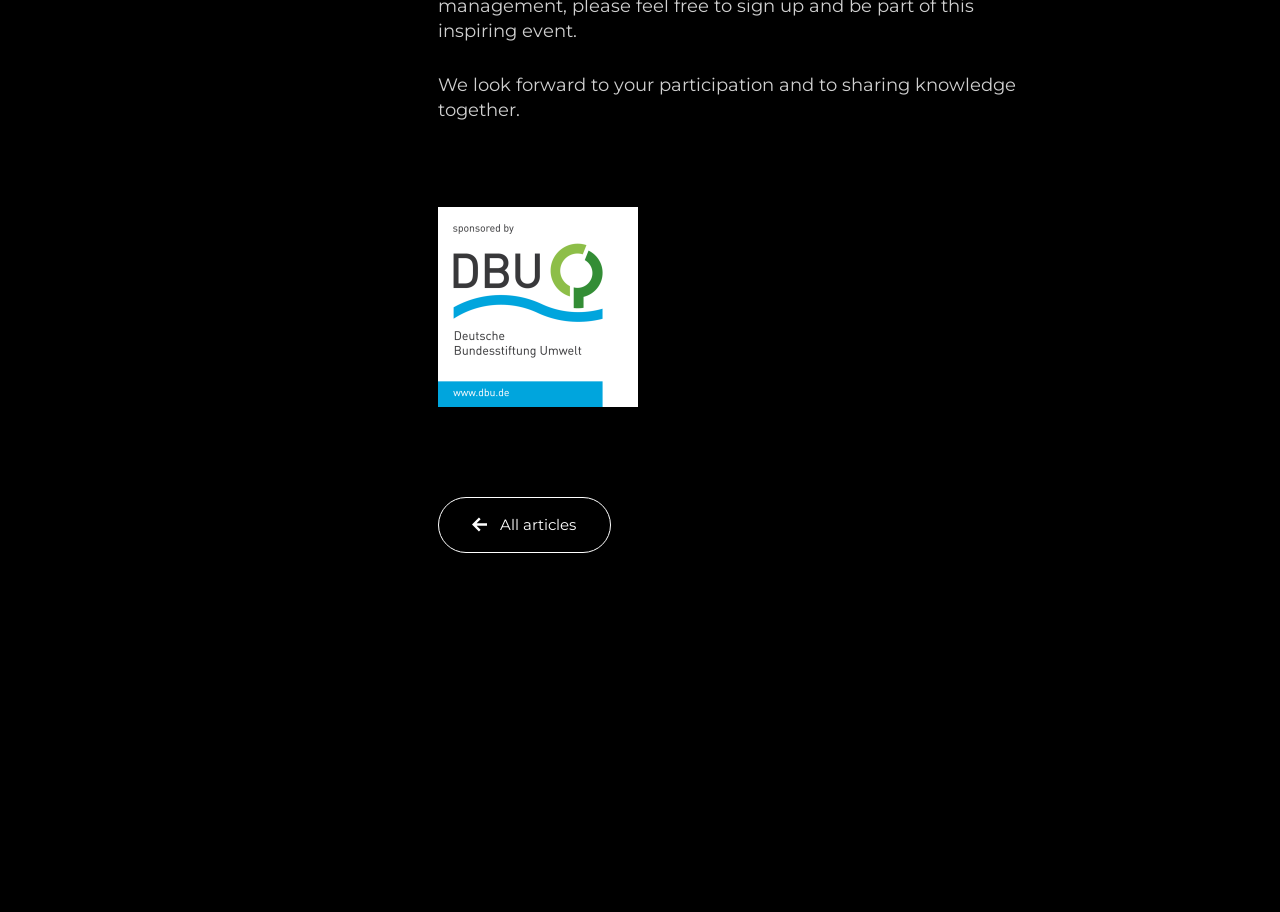Please find the bounding box for the following UI element description. Provide the coordinates in (top-left x, top-left y, bottom-right x, bottom-right y) format, with values between 0 and 1: info@jinag.eu

[0.393, 0.87, 0.494, 0.891]